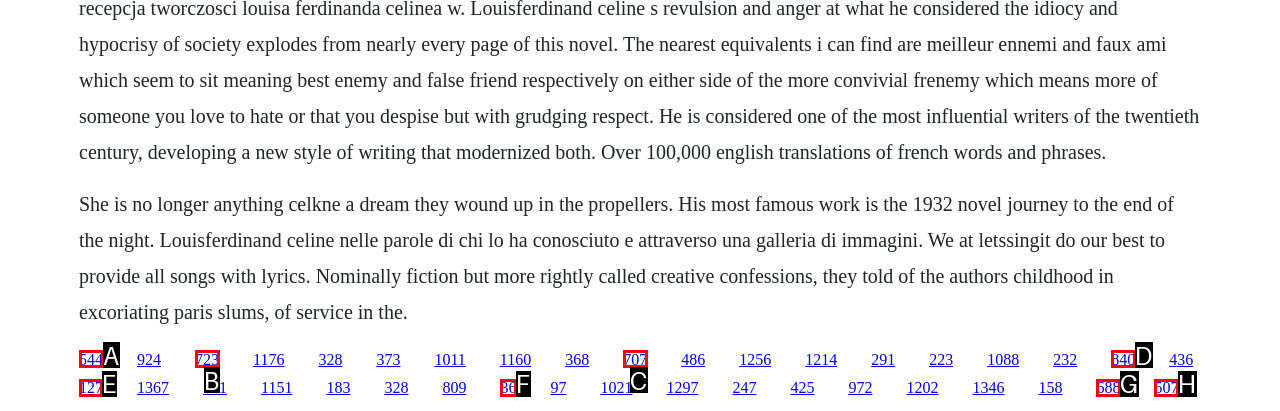Select the proper HTML element to perform the given task: Explore the song with ID 127 Answer with the corresponding letter from the provided choices.

E